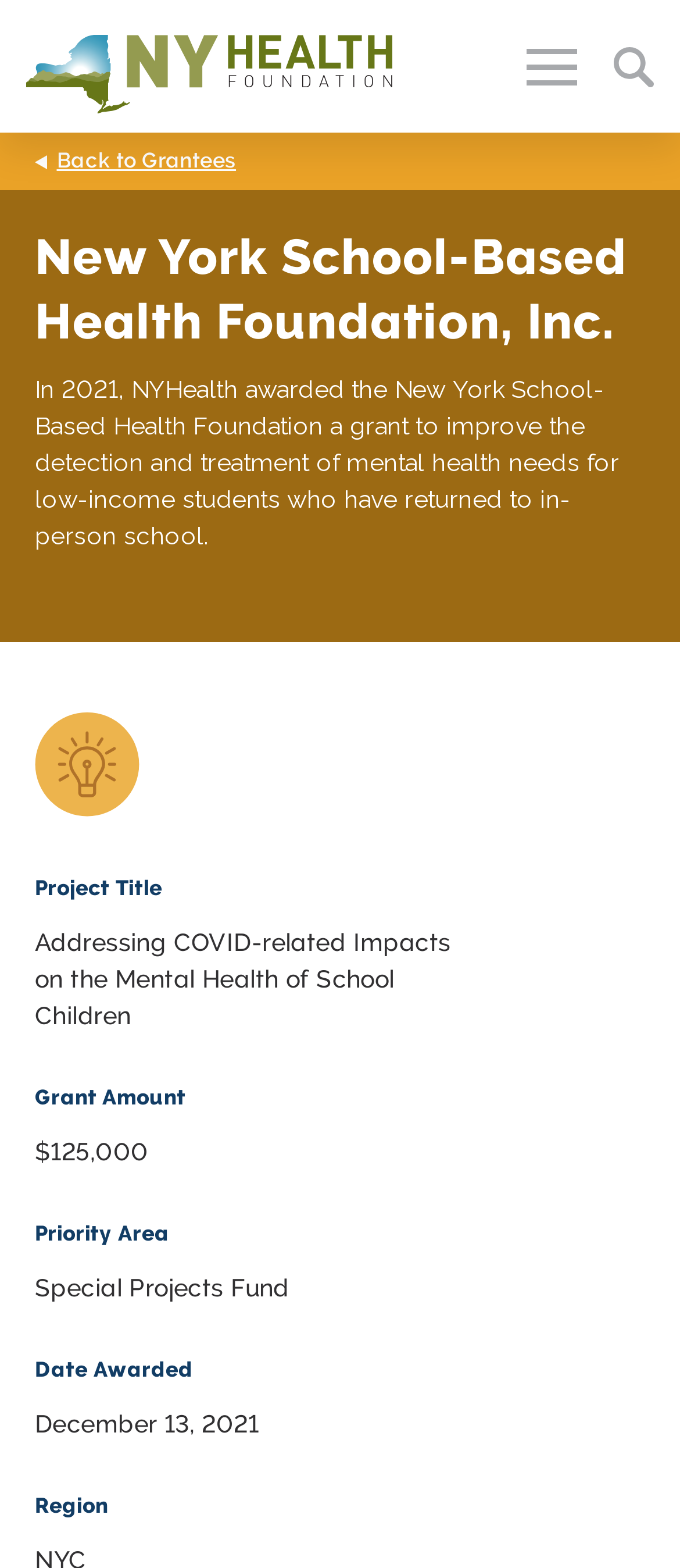Please identify the bounding box coordinates of the region to click in order to complete the given instruction: "Search the website". The coordinates should be four float numbers between 0 and 1, i.e., [left, top, right, bottom].

[0.903, 0.029, 0.962, 0.055]